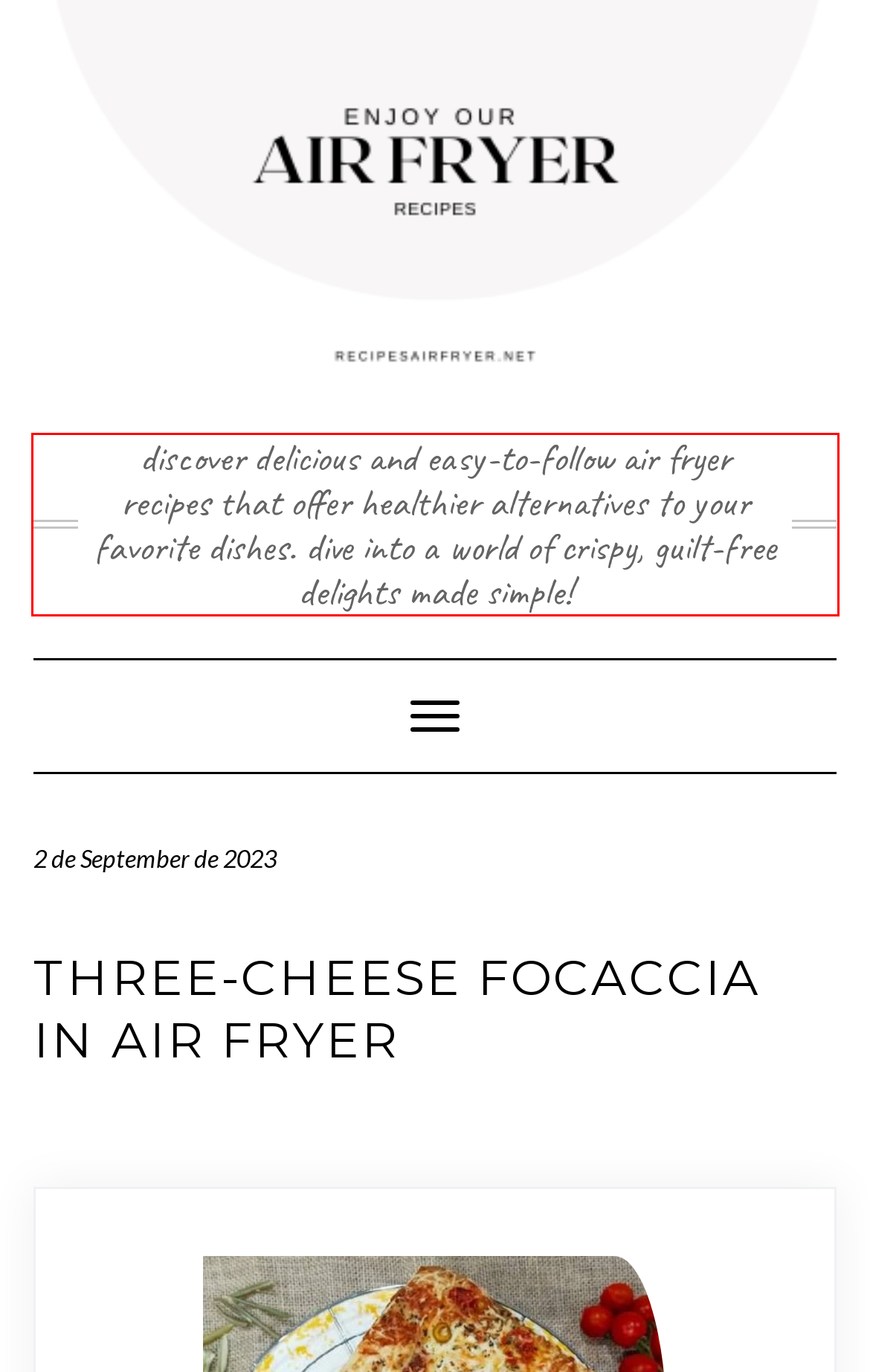Review the screenshot of the webpage and recognize the text inside the red rectangle bounding box. Provide the extracted text content.

discover delicious and easy-to-follow air fryer recipes that offer healthier alternatives to your favorite dishes. dive into a world of crispy, guilt-free delights made simple!